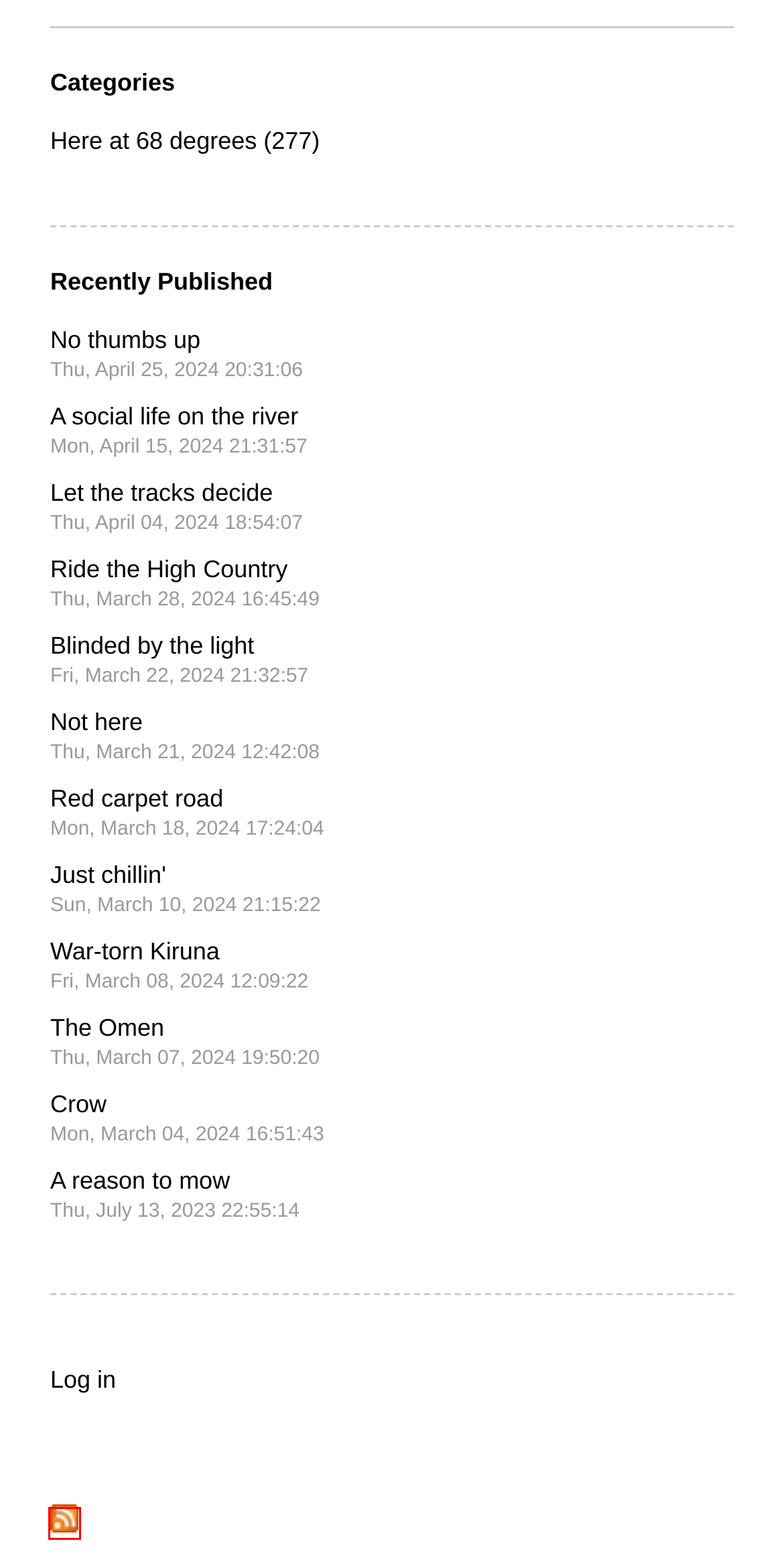Observe the screenshot of a webpage with a red bounding box highlighting an element. Choose the webpage description that accurately reflects the new page after the element within the bounding box is clicked. Here are the candidates:
A. No thumbs up – Letters from 68 degrees, Kiruna
B. A reason to mow – Letters from 68 degrees, Kiruna
C. Blinded by the light – Letters from 68 degrees, Kiruna
D. Crow – Letters from 68 degrees, Kiruna
E. Just chillin’ – Letters from 68 degrees, Kiruna
F. Letters from 68 degrees, Kiruna
G. Log In ‹ Letters from 68 degrees, Kiruna — WordPress
H. Ride the High Country – Letters from 68 degrees, Kiruna

F